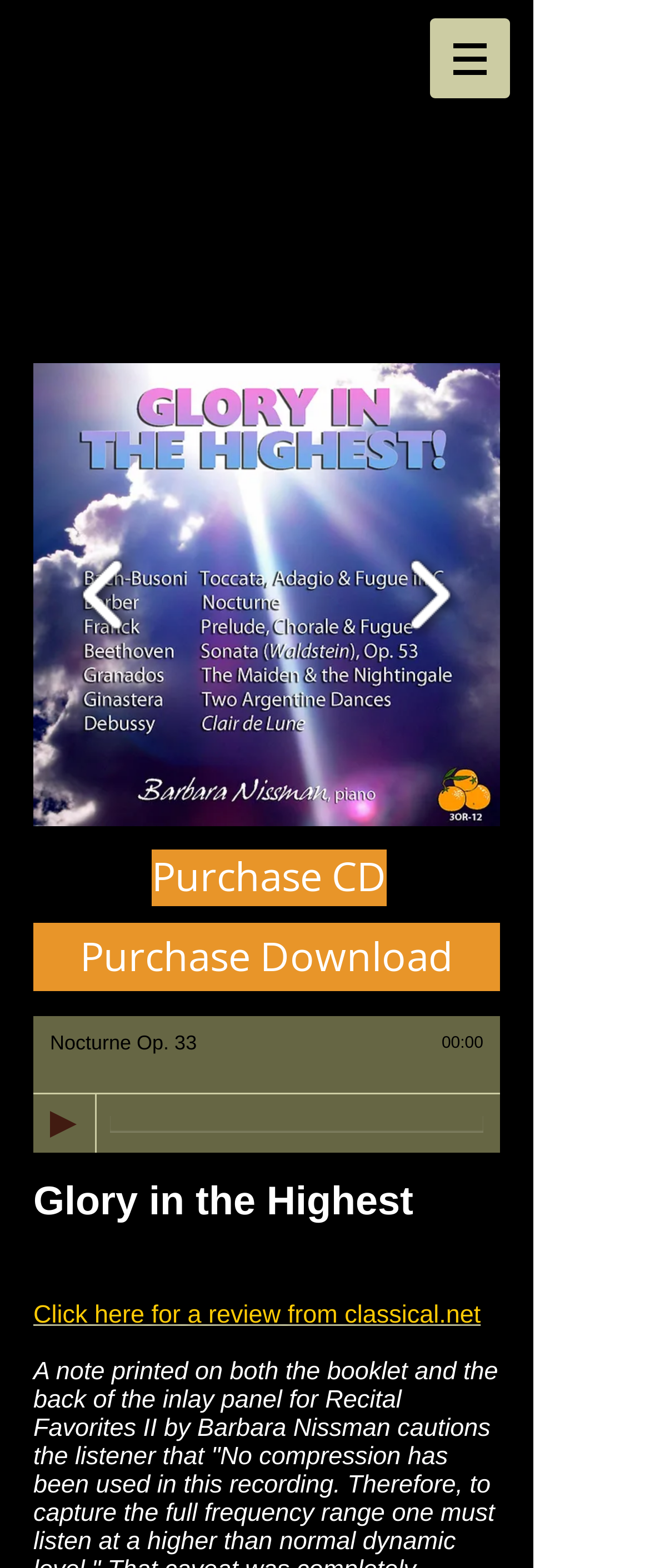How many items are in the slide show gallery?
Carefully analyze the image and provide a thorough answer to the question.

The number of items in the slide show gallery can be determined by the StaticText element with the text '1/2' which indicates that there are two items in total.